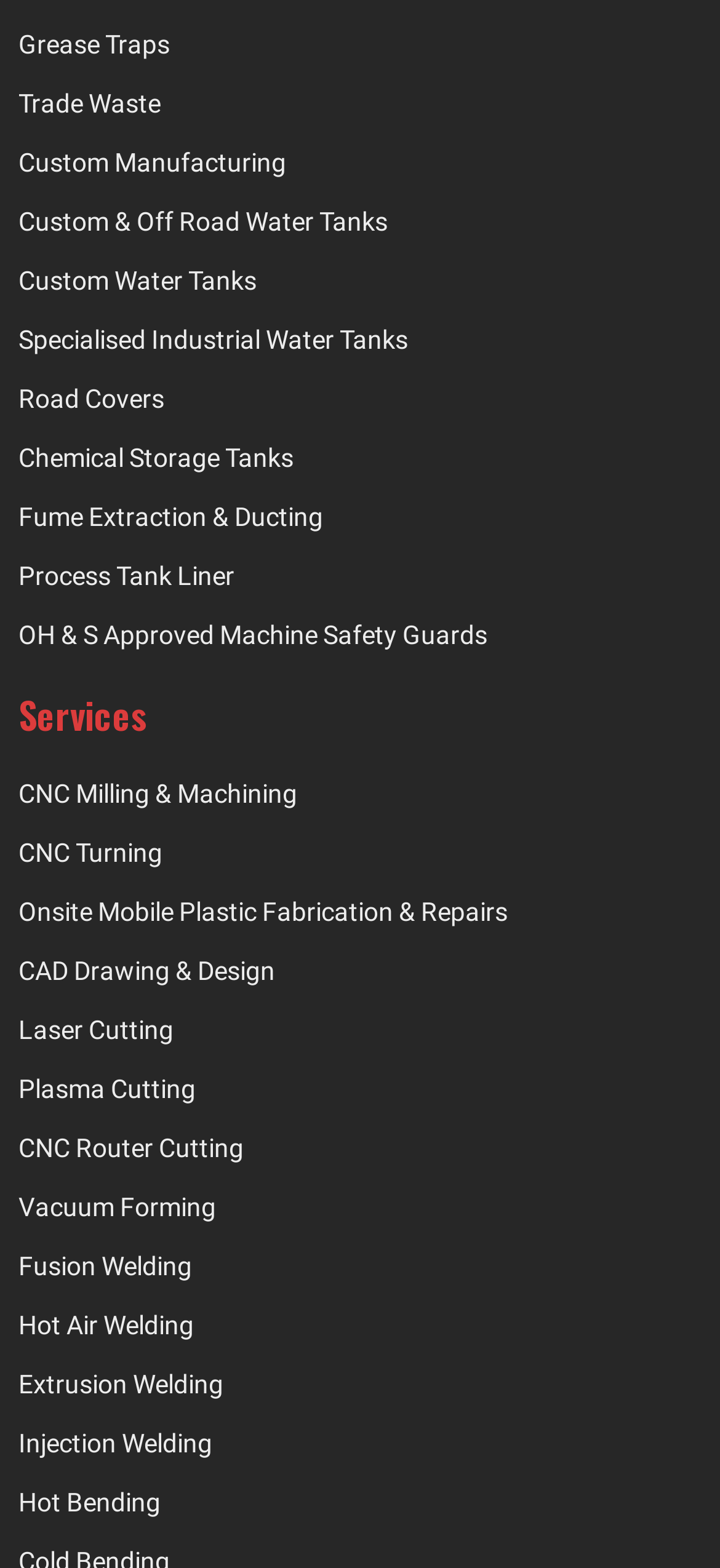Determine the bounding box coordinates for the UI element with the following description: "Road Covers". The coordinates should be four float numbers between 0 and 1, represented as [left, top, right, bottom].

[0.026, 0.238, 0.974, 0.269]